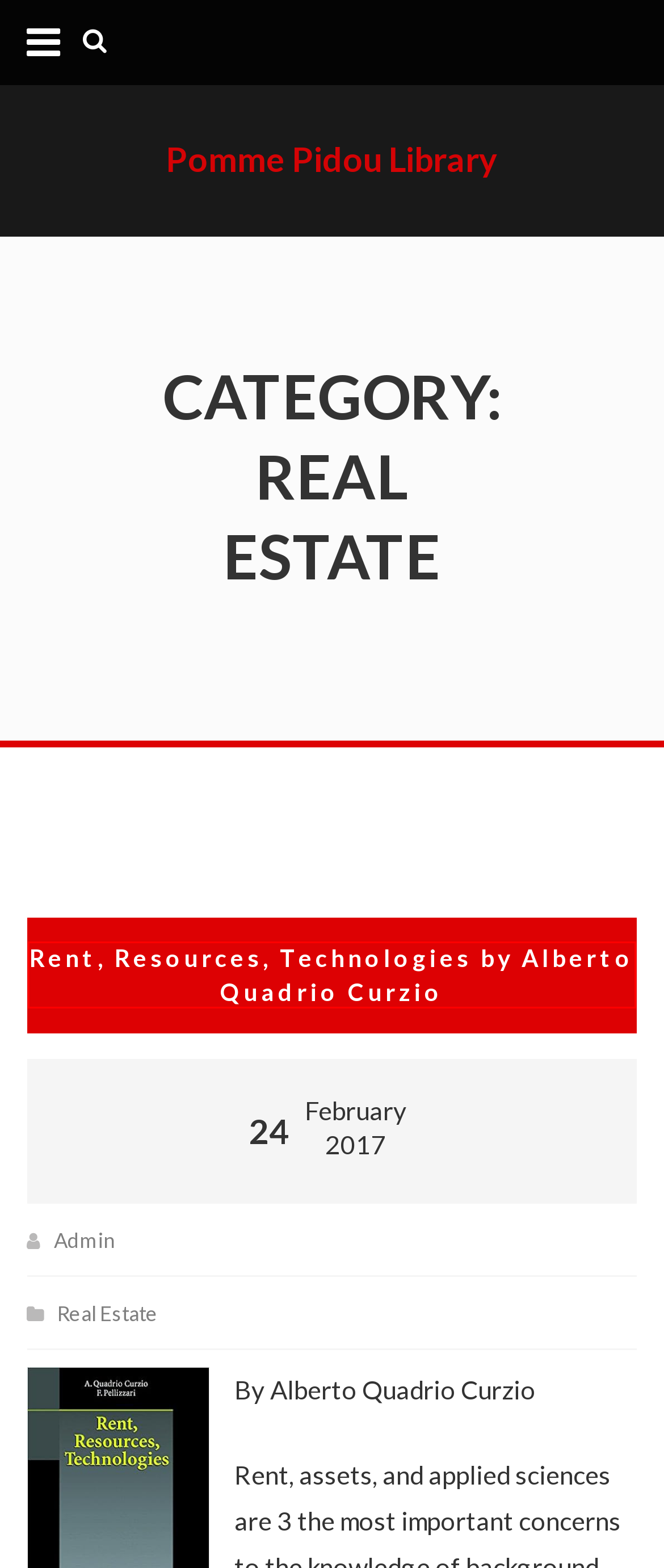You have a screenshot of a webpage with a red bounding box around an element. Identify the webpage description that best fits the new page that appears after clicking the selected element in the red bounding box. Here are the candidates:
A. Sell Your Home Without a Broker: Insider's Advice to Selling by Joseph DiBlasi - Pomme Pidou Library
B. Tracking King Kong: A Hollywood Icon in World Culture by Cynthia Erb - Pomme Pidou Library
C. The California Landlord's Law Book: Rights and by David Brown, Ralph E. Warner - Pomme Pidou Library
D. admin - Pomme Pidou Library
E. Rent, Resources, Technologies by Alberto Quadrio Curzio - Pomme Pidou Library
F. Womens Health - Pomme Pidou Library
G. Calculus - Pomme Pidou Library
H. Real Estate - Page 2 - Pomme Pidou Library

E